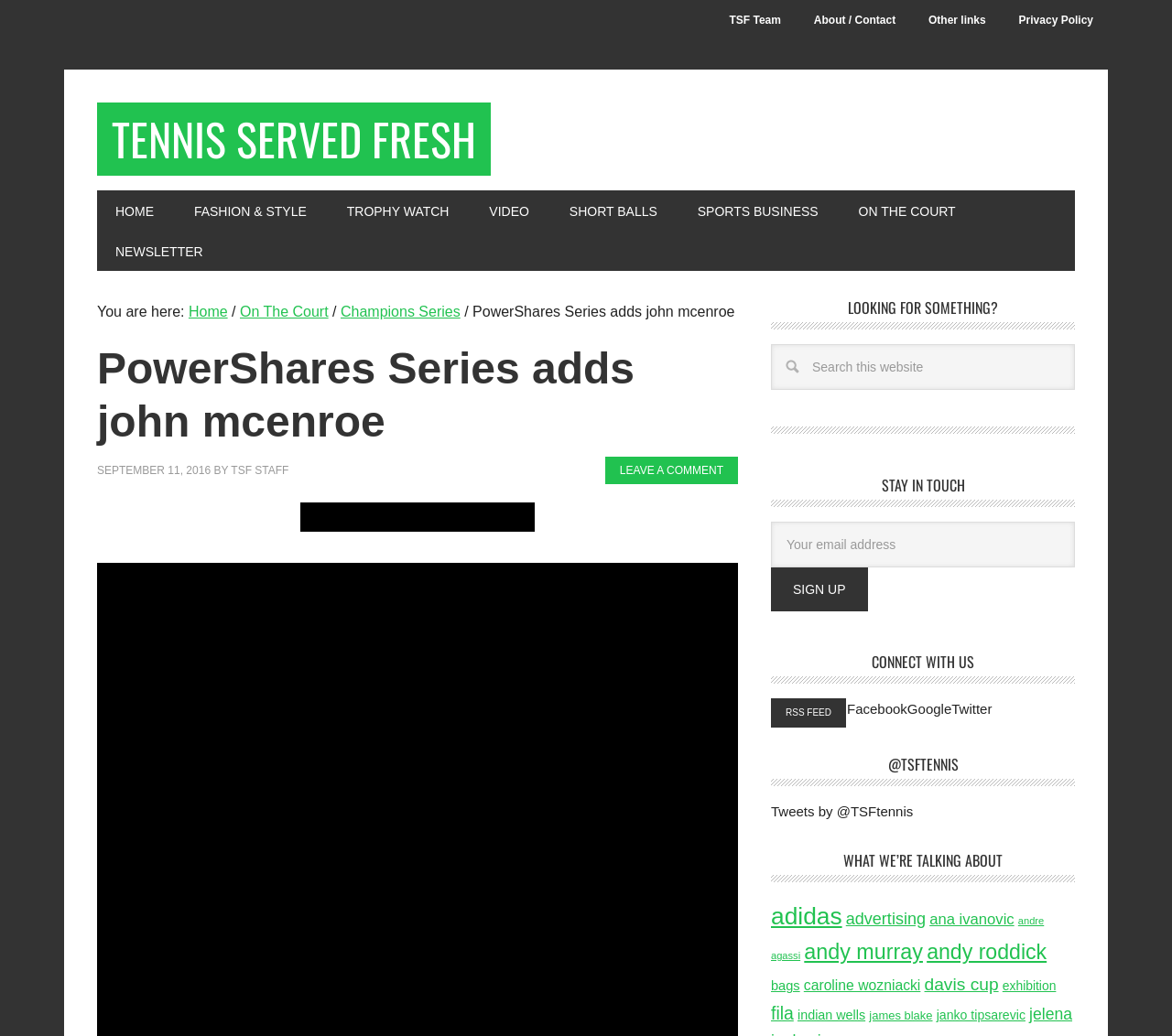Determine the bounding box coordinates of the region that needs to be clicked to achieve the task: "Follow TSF Tennis on Facebook".

[0.256, 0.485, 0.281, 0.513]